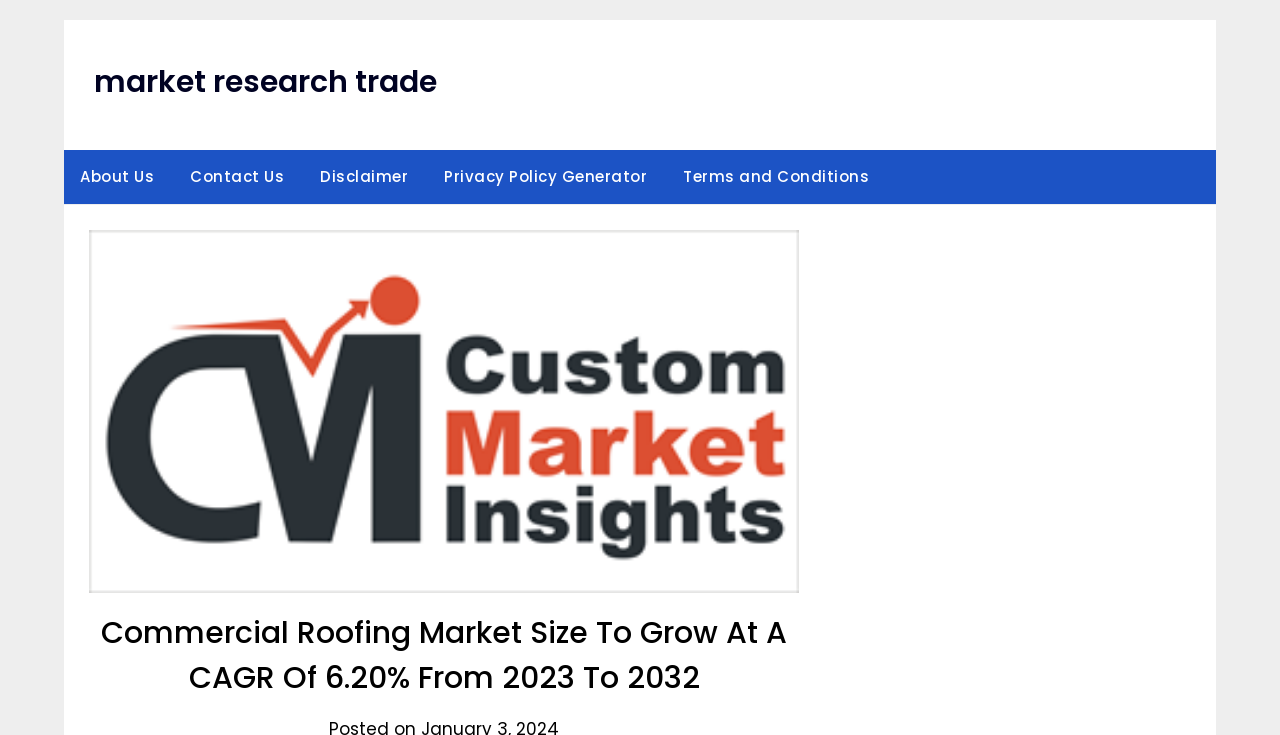What is the name of the company logo?
Please answer the question with a single word or phrase, referencing the image.

Custom Market Insights